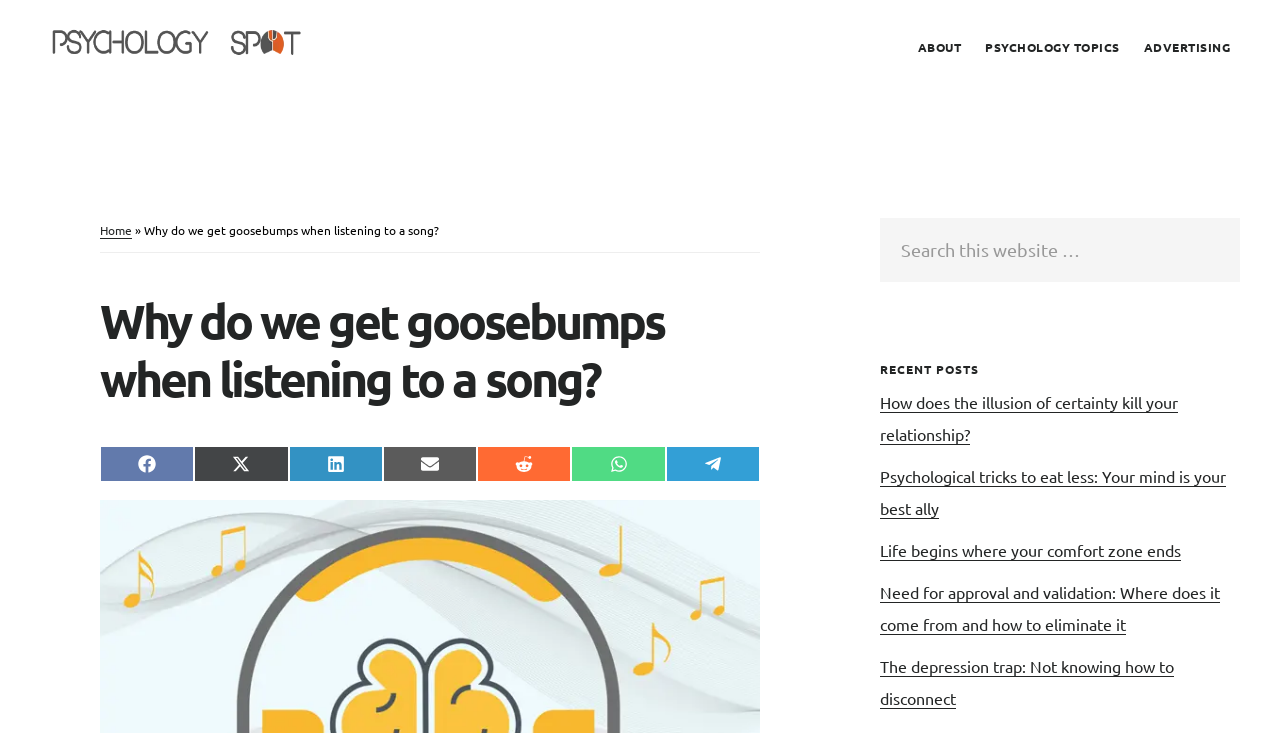Identify the bounding box coordinates of the clickable region to carry out the given instruction: "Read the recent post 'How does the illusion of certainty kill your relationship?'".

[0.688, 0.535, 0.92, 0.608]